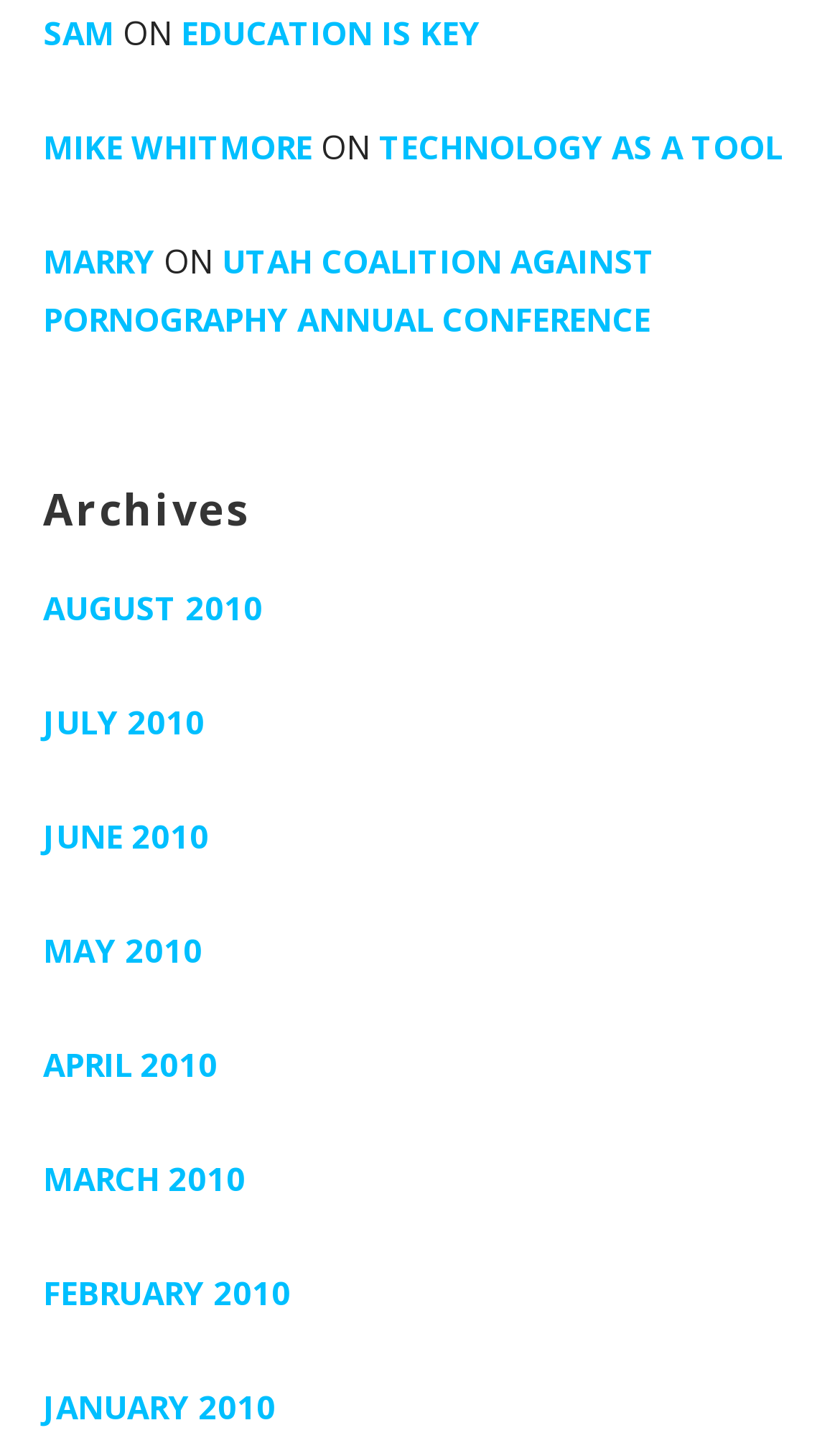Please study the image and answer the question comprehensively:
How many words are there in the second StaticText?

The second StaticText is 'ON' which has 2 words. It is located at the top middle of the webpage with a bounding box of [0.185, 0.166, 0.264, 0.196].